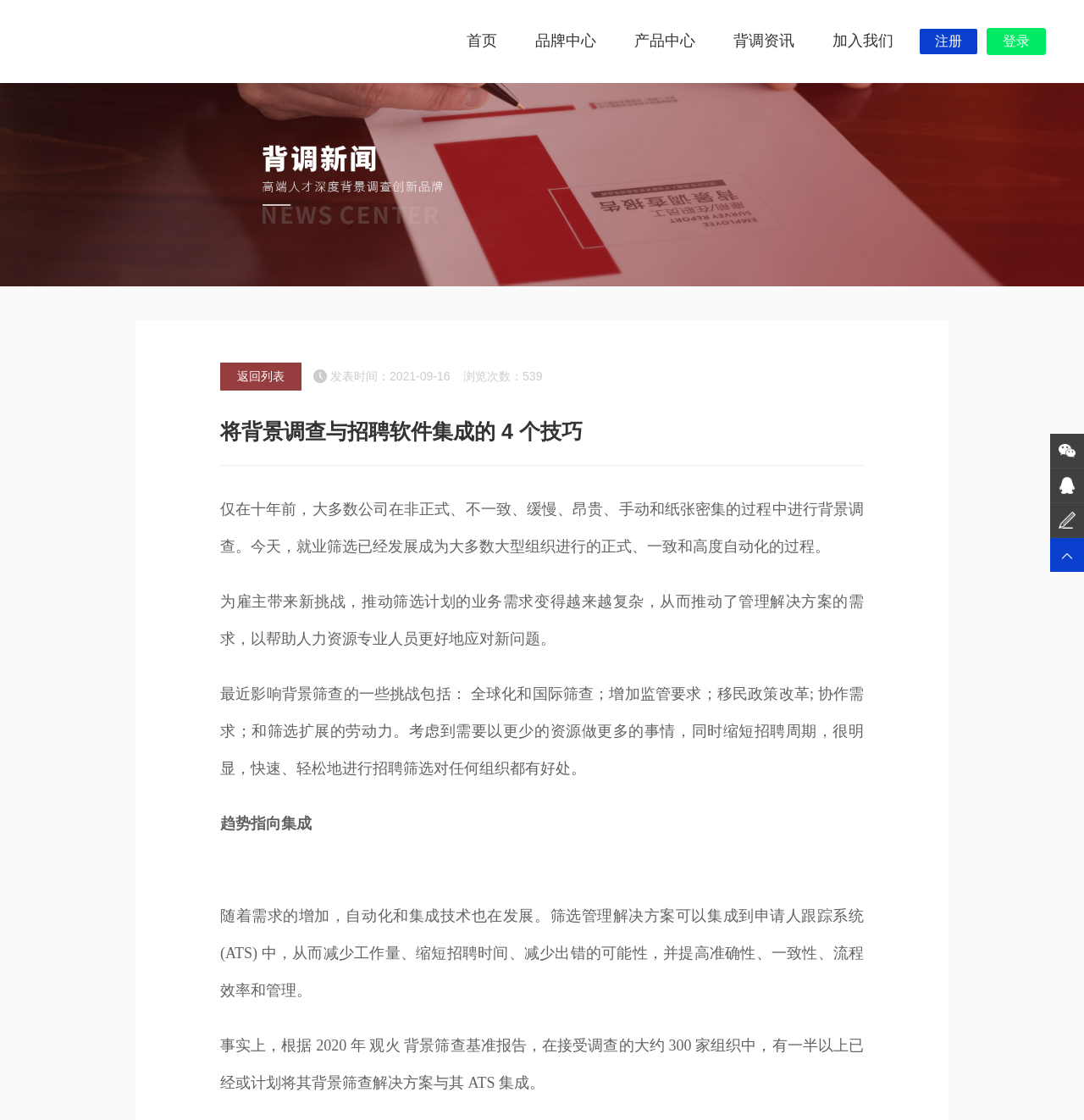Could you locate the bounding box coordinates for the section that should be clicked to accomplish this task: "return to list".

[0.203, 0.324, 0.278, 0.349]